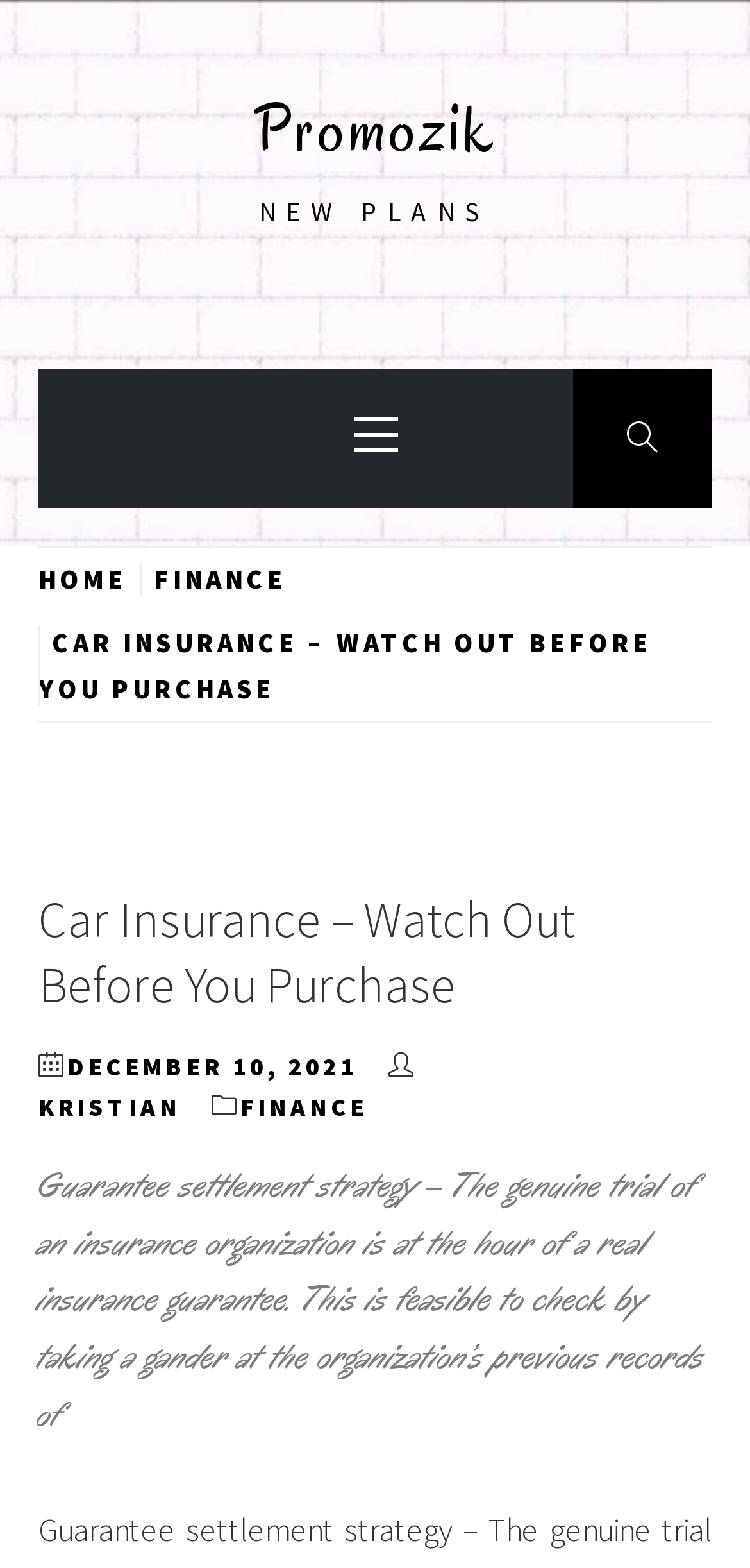Find the UI element described as: "parent_node: Primary Menu" and predict its bounding box coordinates. Ensure the coordinates are four float numbers between 0 and 1, [left, top, right, bottom].

[0.764, 0.236, 0.949, 0.324]